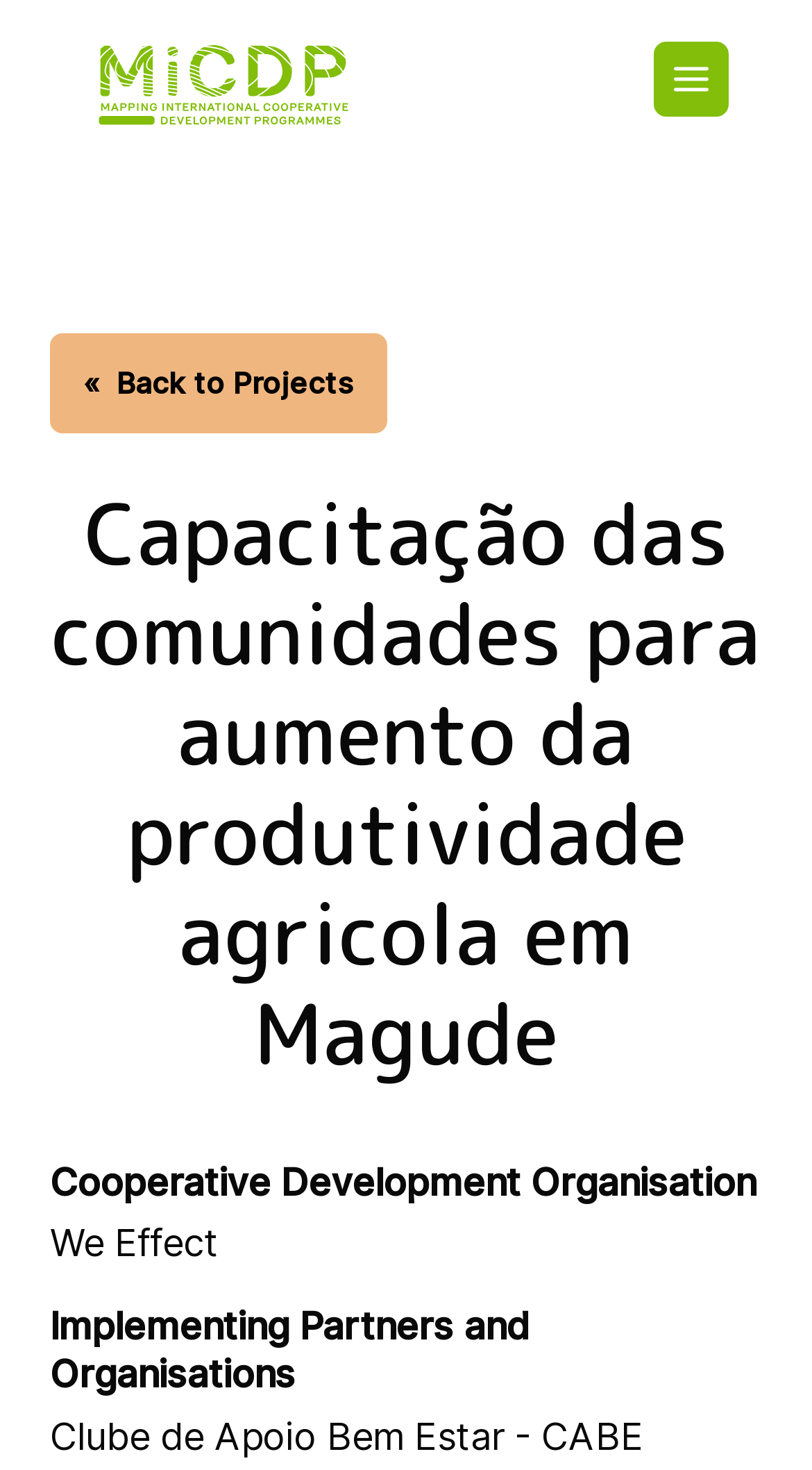Please determine the bounding box coordinates for the element with the description: "We Effect".

[0.062, 0.831, 0.269, 0.861]